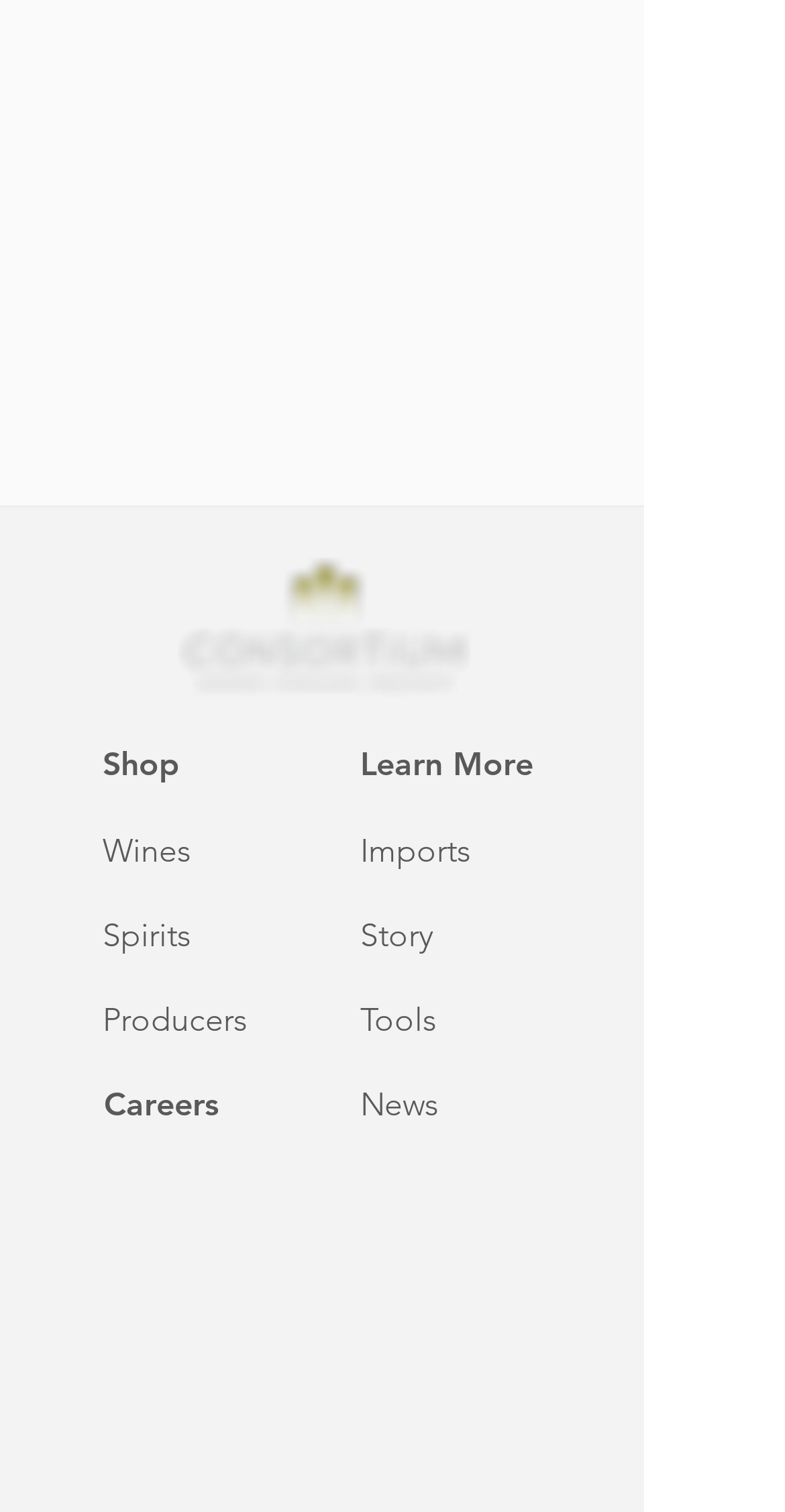Indicate the bounding box coordinates of the element that needs to be clicked to satisfy the following instruction: "View Story page". The coordinates should be four float numbers between 0 and 1, i.e., [left, top, right, bottom].

[0.459, 0.591, 0.767, 0.647]